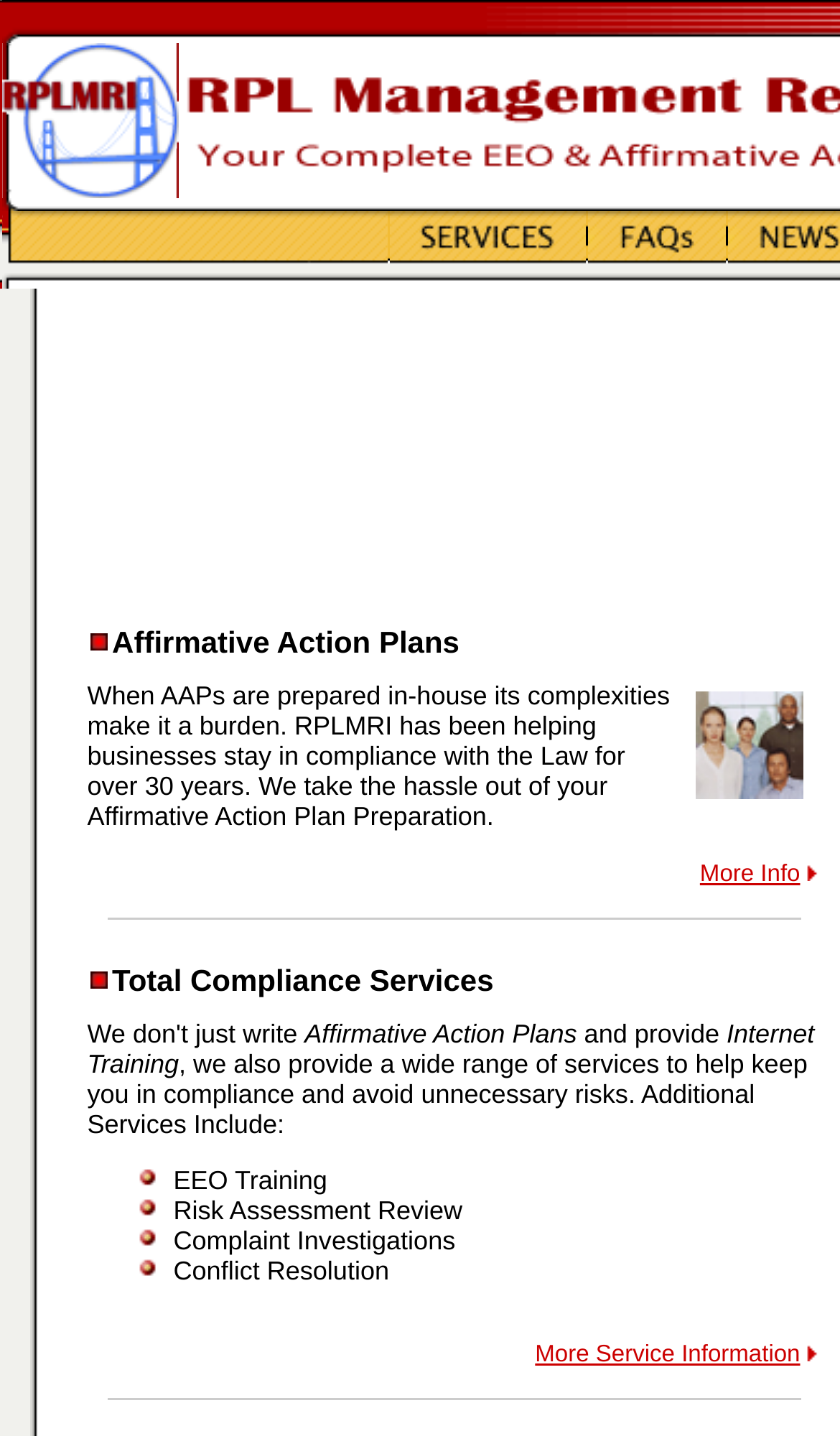What is the purpose of the company?
Provide an in-depth and detailed explanation in response to the question.

By understanding the webpage's content, I inferred that the company's purpose is to help businesses comply with EEO and Affirmative Action Laws, as indicated by the presence of links and text related to Affirmative Action Plans and compliance services.